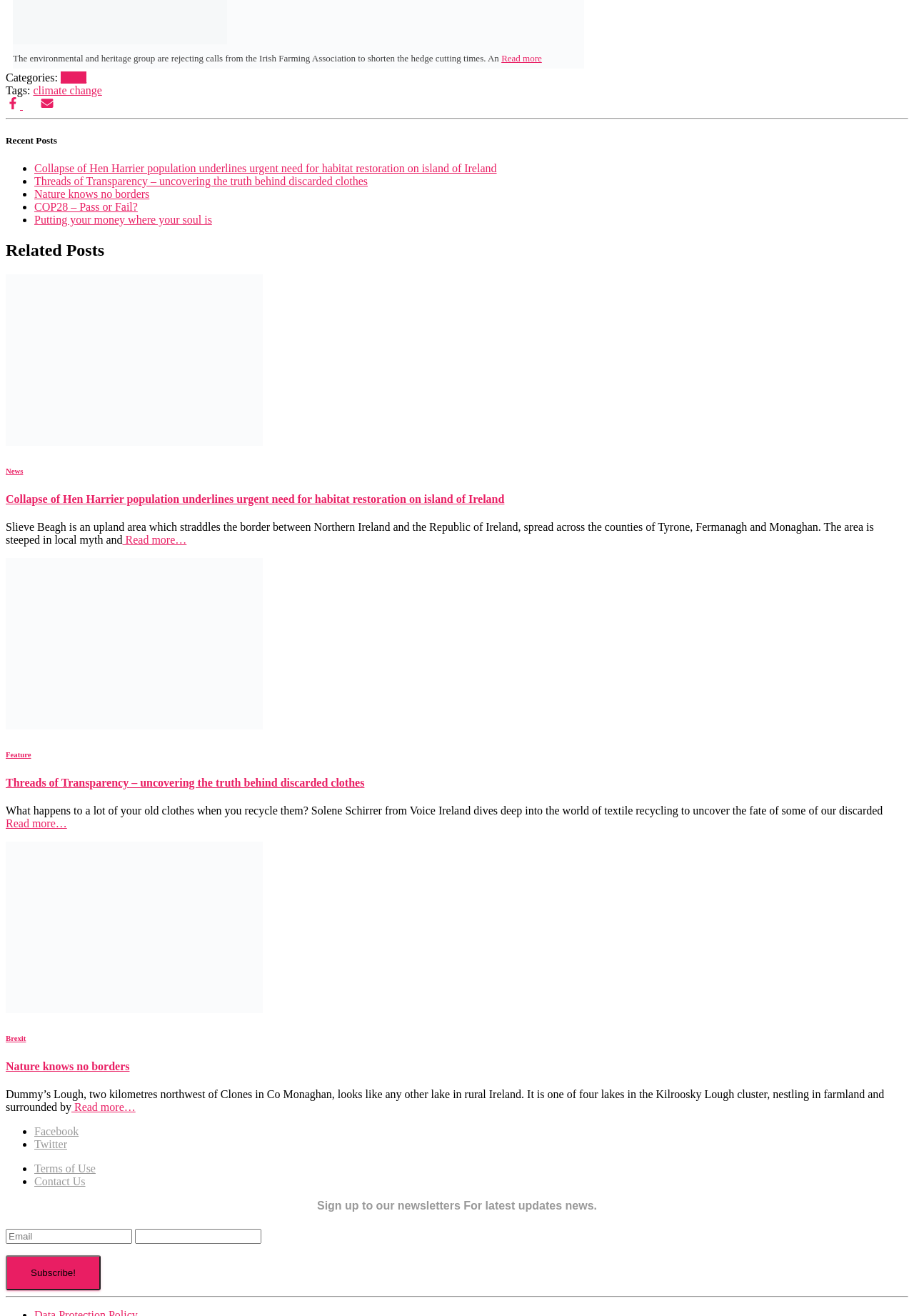Please find and report the bounding box coordinates of the element to click in order to perform the following action: "Subscribe to the newsletter". The coordinates should be expressed as four float numbers between 0 and 1, in the format [left, top, right, bottom].

[0.006, 0.954, 0.11, 0.98]